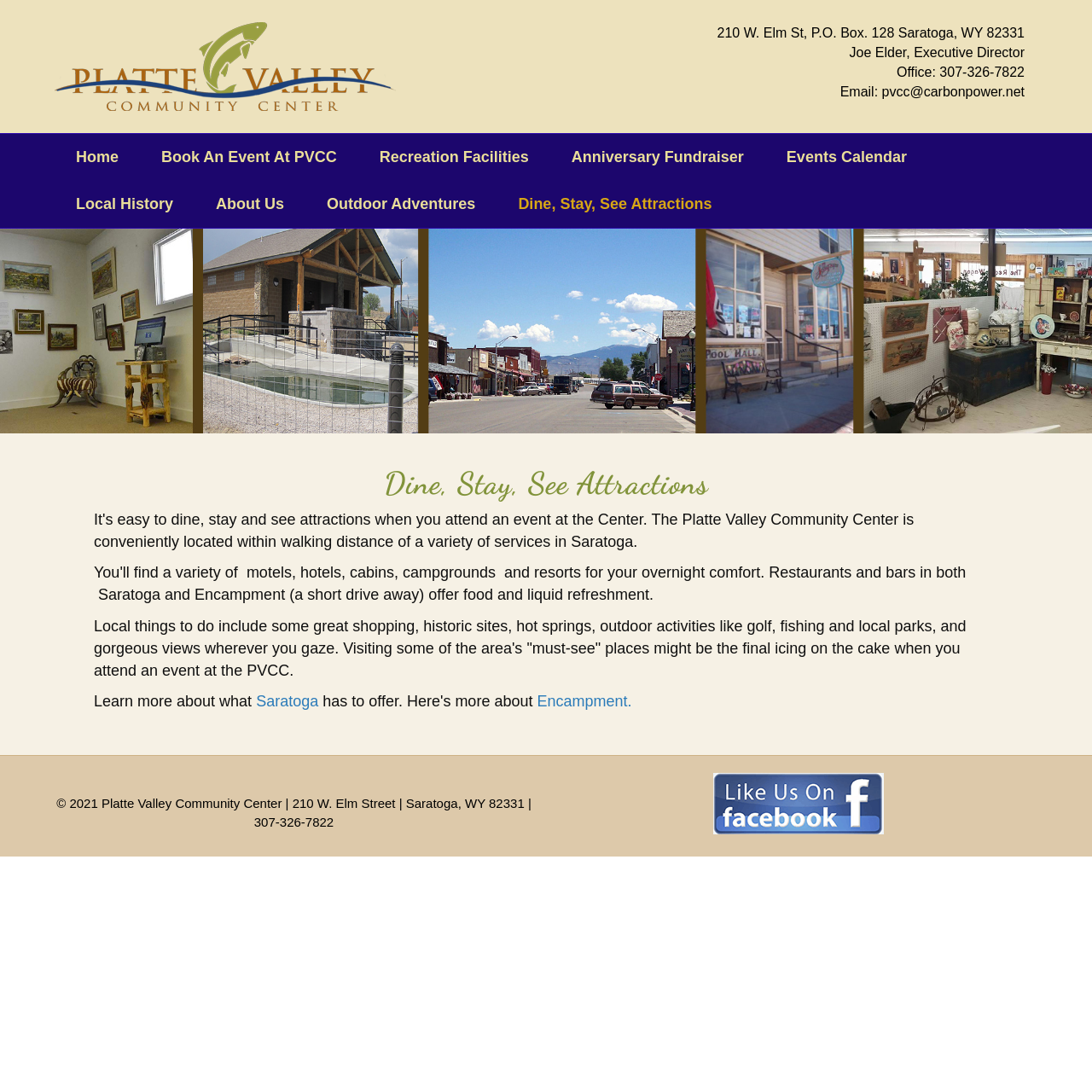Determine the bounding box coordinates of the section to be clicked to follow the instruction: "View recent projects". The coordinates should be given as four float numbers between 0 and 1, formatted as [left, top, right, bottom].

None